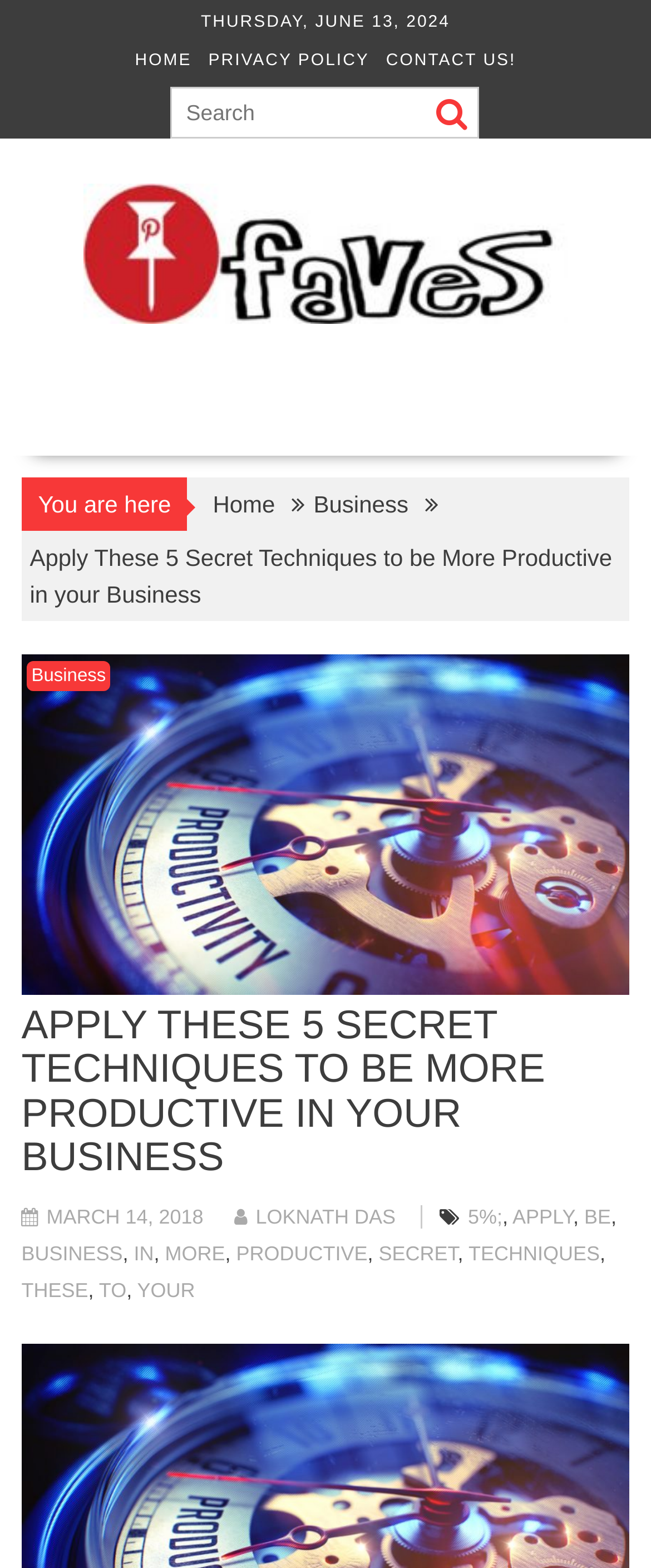Who is the author of the article?
Please provide a detailed and thorough answer to the question.

I found the author of the article by looking at the link element with a bounding box coordinate of [0.359, 0.768, 0.608, 0.783], which contains the text 'LOKNATH DAS' and an icon.